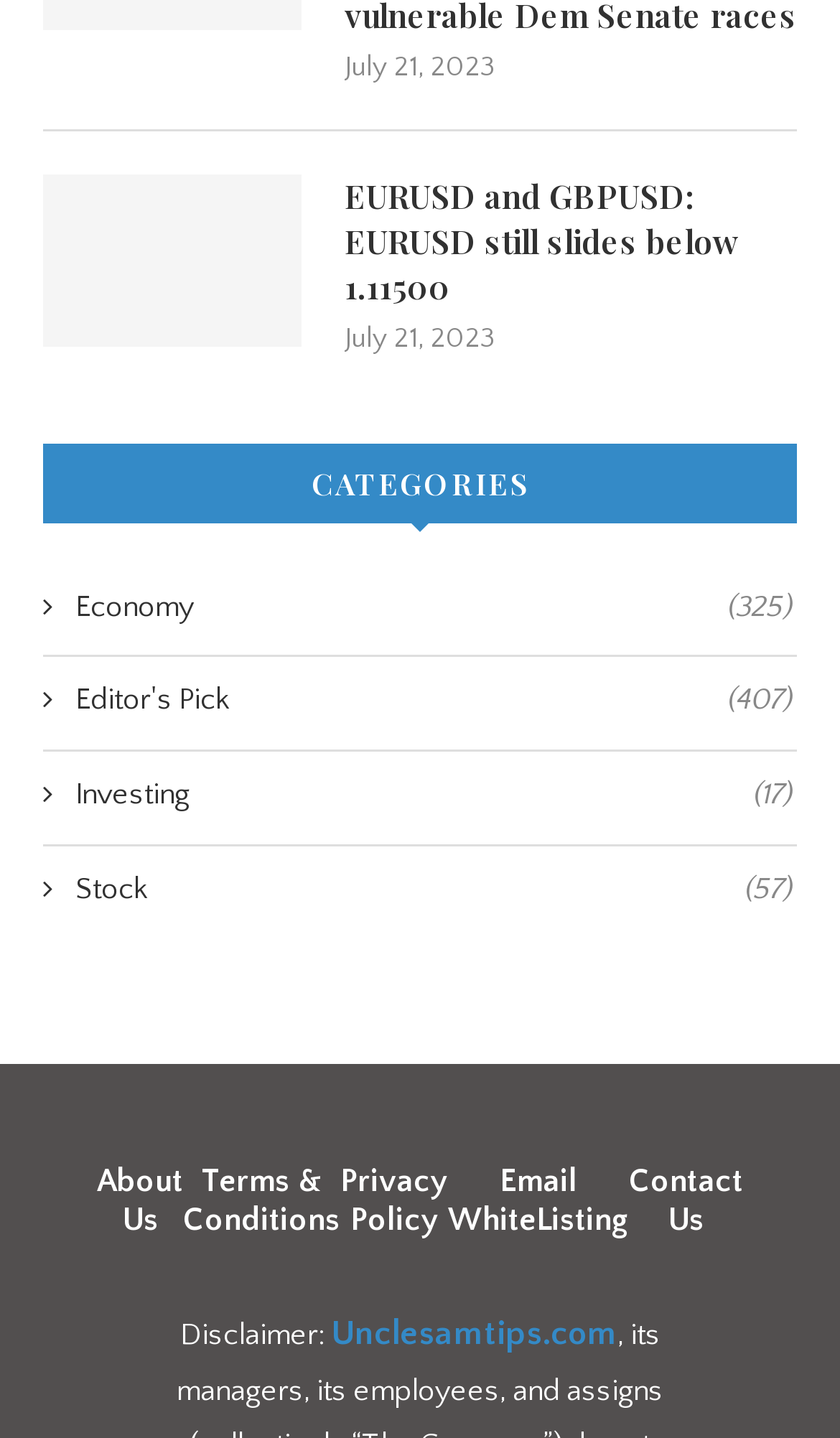Determine the bounding box coordinates of the clickable element necessary to fulfill the instruction: "Visit Unclesamtips.com". Provide the coordinates as four float numbers within the 0 to 1 range, i.e., [left, top, right, bottom].

[0.394, 0.914, 0.735, 0.941]